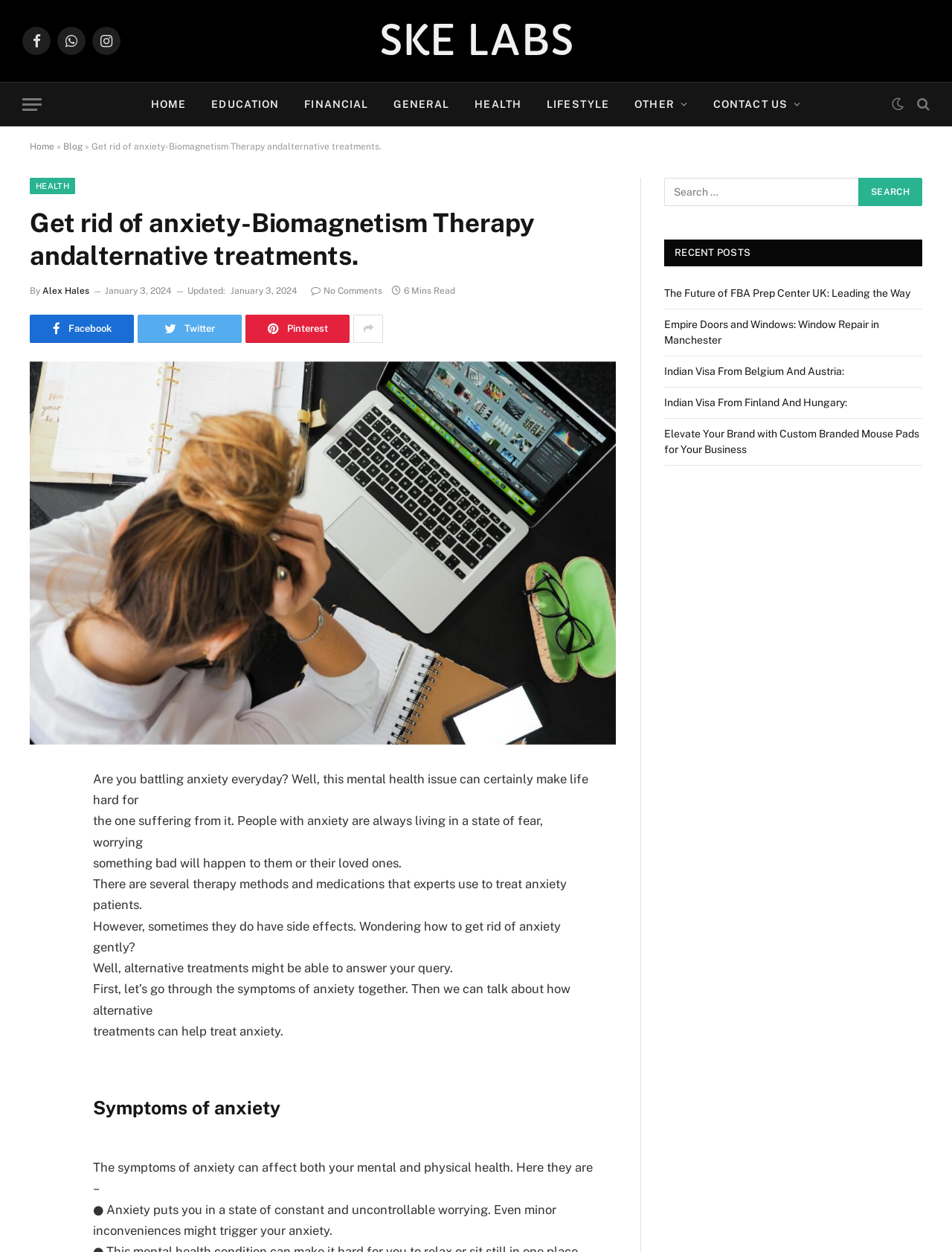Please locate the bounding box coordinates of the element that needs to be clicked to achieve the following instruction: "Read the blog post about anxiety". The coordinates should be four float numbers between 0 and 1, i.e., [left, top, right, bottom].

[0.098, 0.616, 0.618, 0.645]